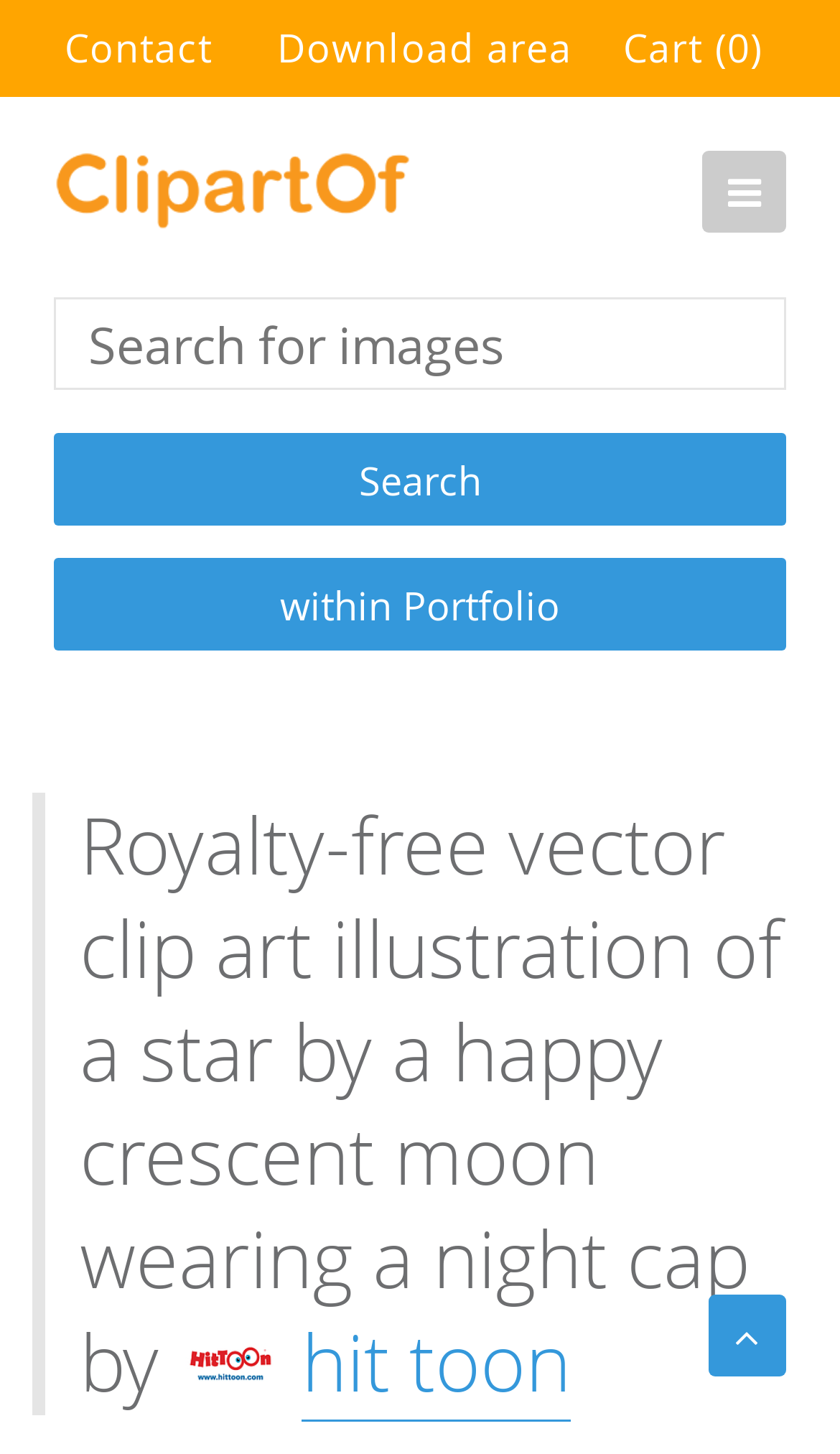What is the profile avatar of the illustrator?
Refer to the screenshot and answer in one word or phrase.

Hit Toon